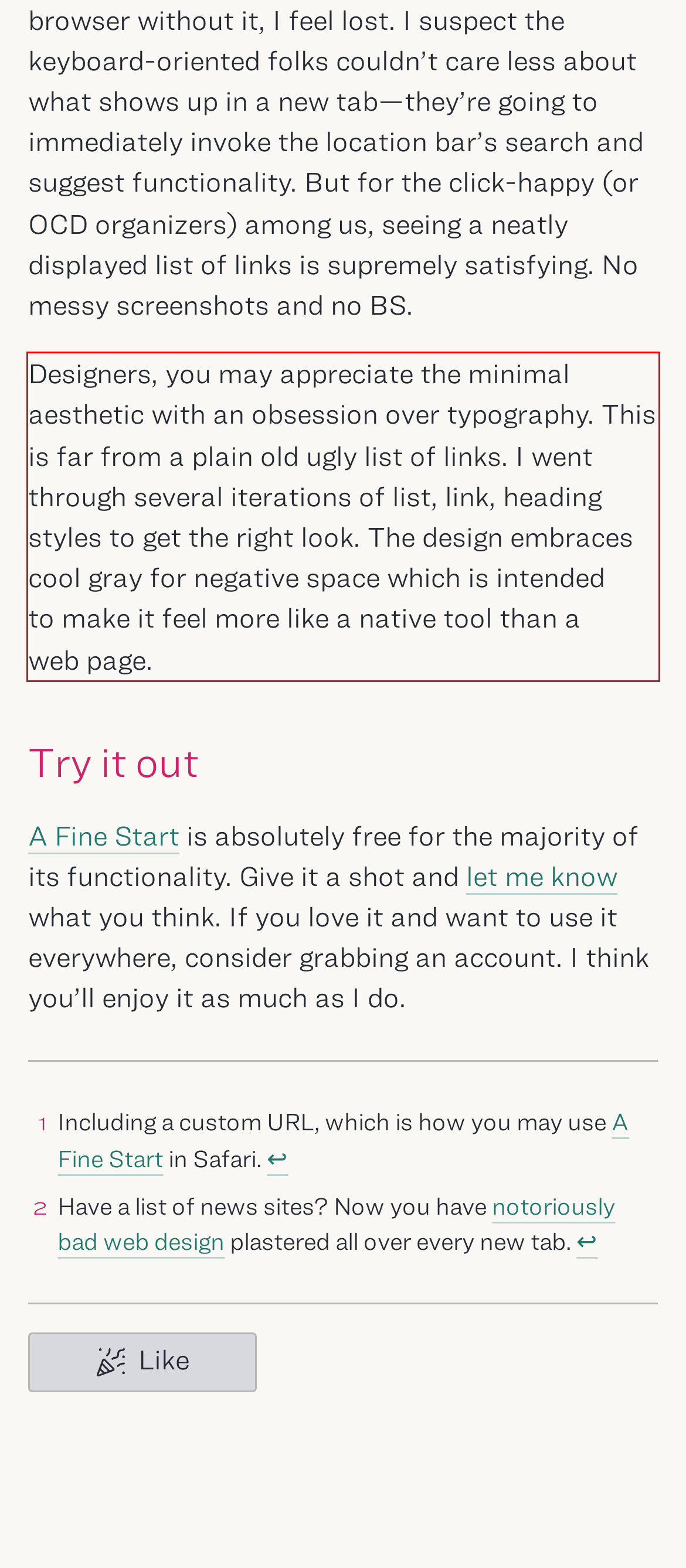Please perform OCR on the text content within the red bounding box that is highlighted in the provided webpage screenshot.

Designers, you may appreciate the minimal aesthetic with an obsession over typography. This is far from a plain old ugly list of links. I went through several iterations of list, link, heading styles to get the right look. The design embraces cool gray for negative space which is intended to make it feel more like a native tool than a web page.